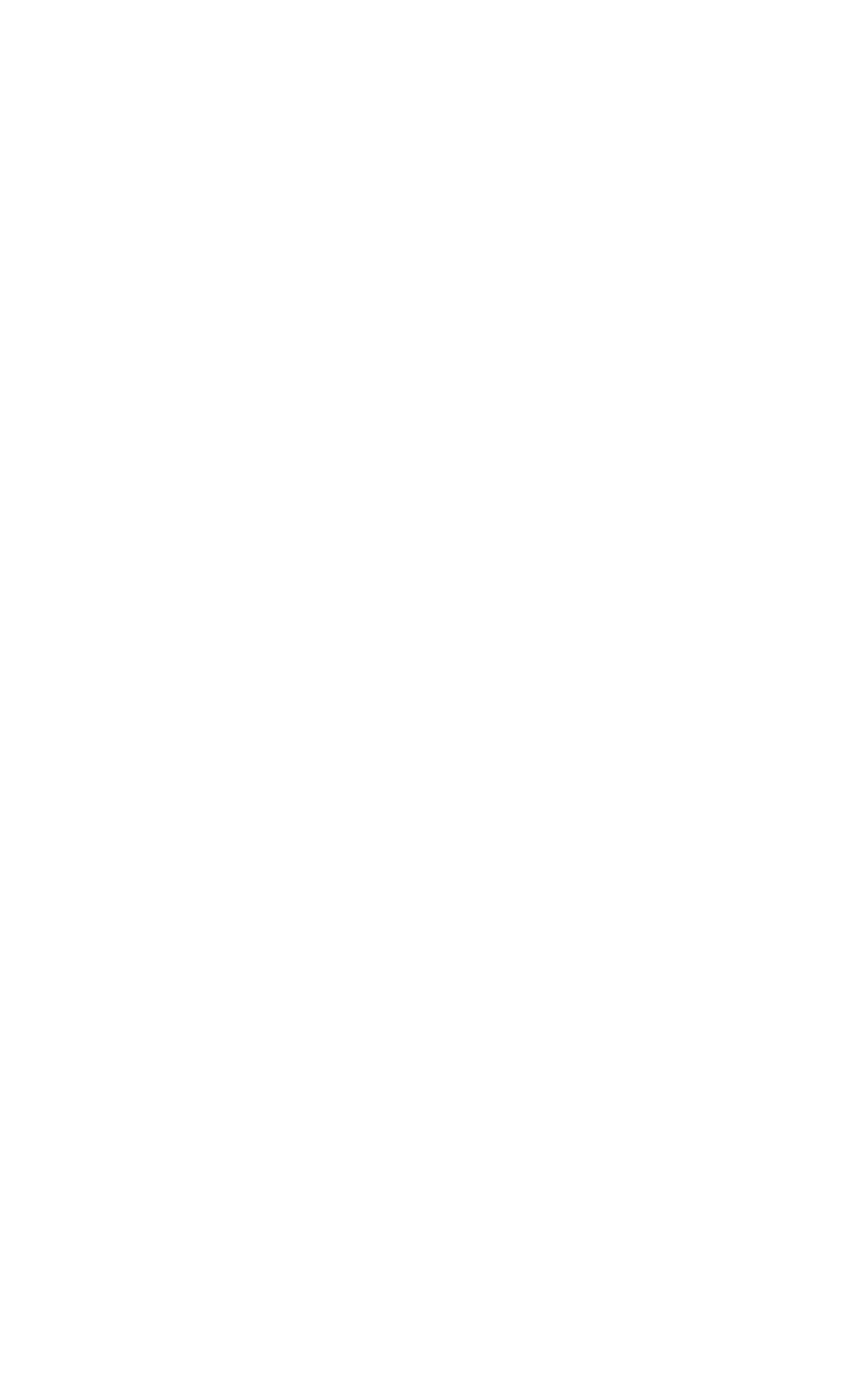Determine the bounding box coordinates of the section I need to click to execute the following instruction: "check Electronics Cleaning". Provide the coordinates as four float numbers between 0 and 1, i.e., [left, top, right, bottom].

[0.128, 0.841, 0.536, 0.876]